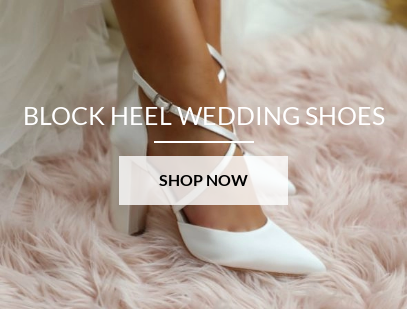What is the shape of the toe of the wedding shoes?
Make sure to answer the question with a detailed and comprehensive explanation.

The caption describes the shoes as having a 'sleek pointed toe', which implies that the shape of the toe is pointed.